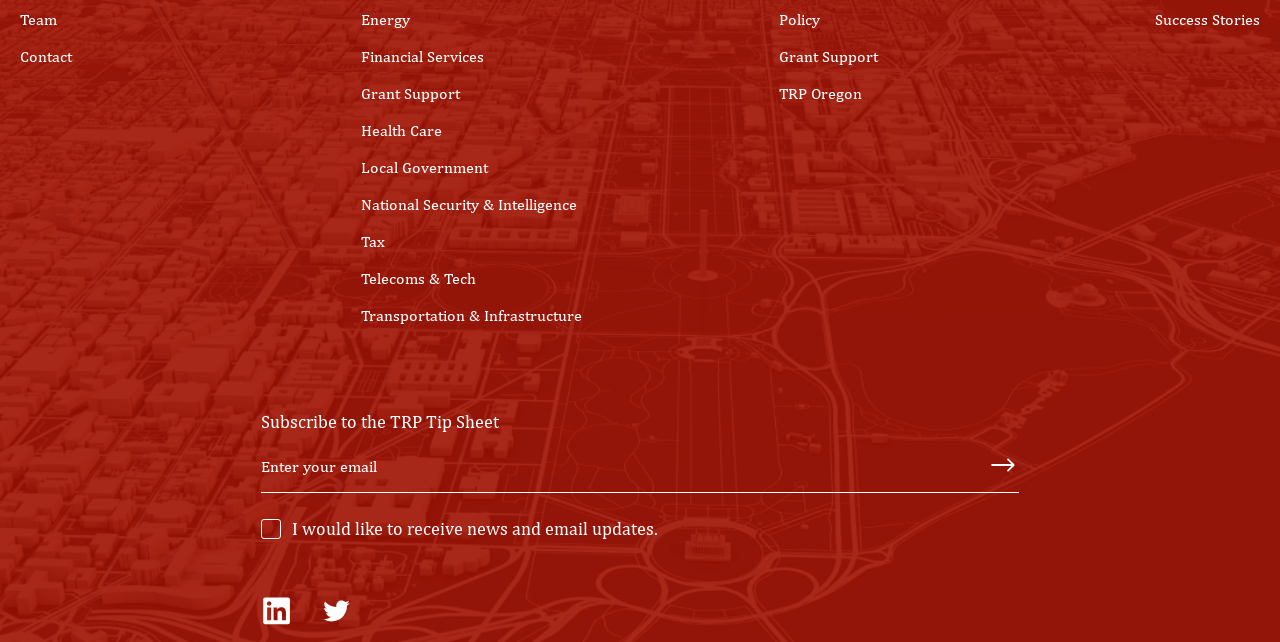Respond to the question below with a single word or phrase:
How many links are there under the 'Energy' category?

1